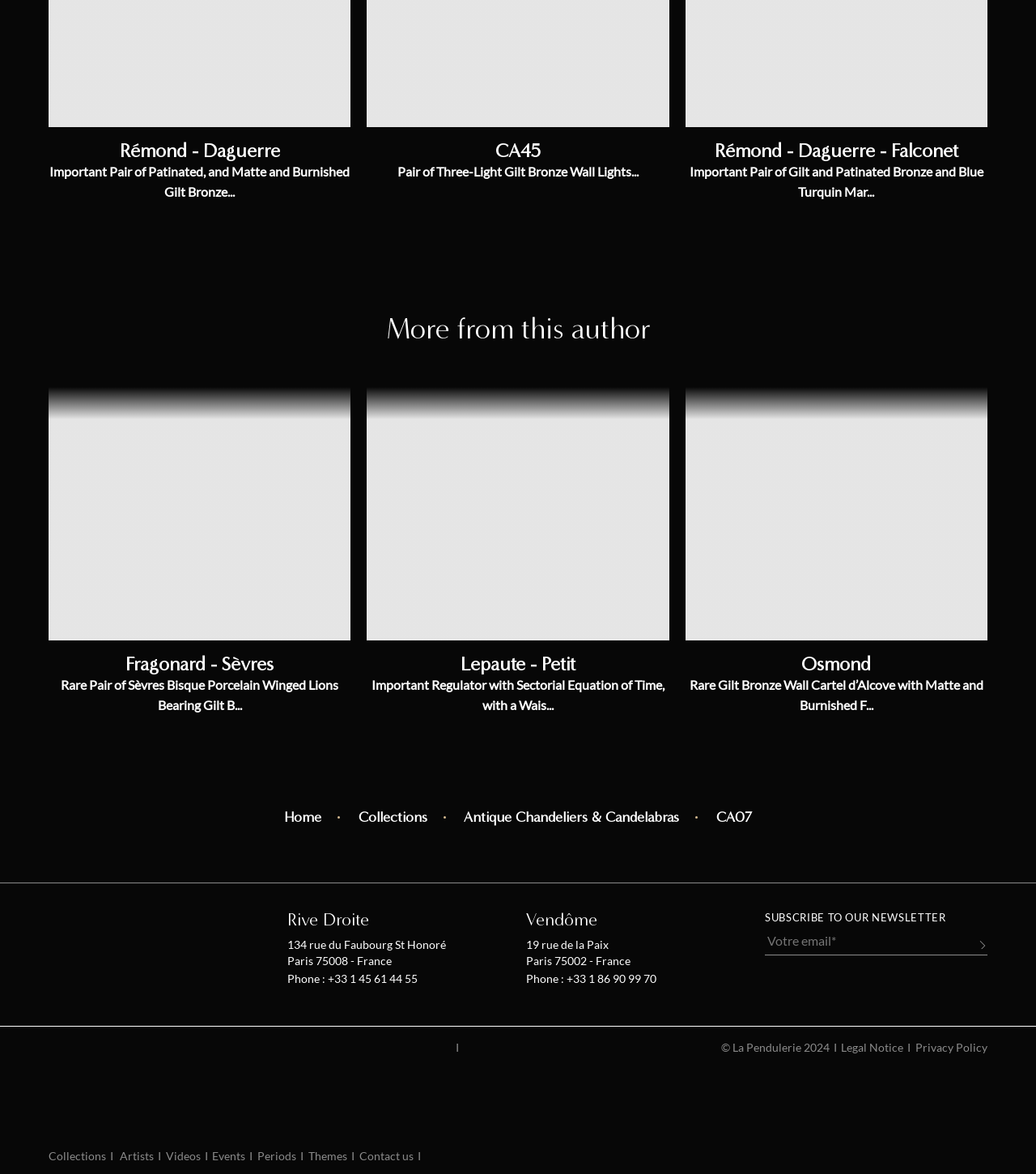Provide the bounding box coordinates of the HTML element this sentence describes: "Videos".

[0.16, 0.977, 0.193, 0.993]